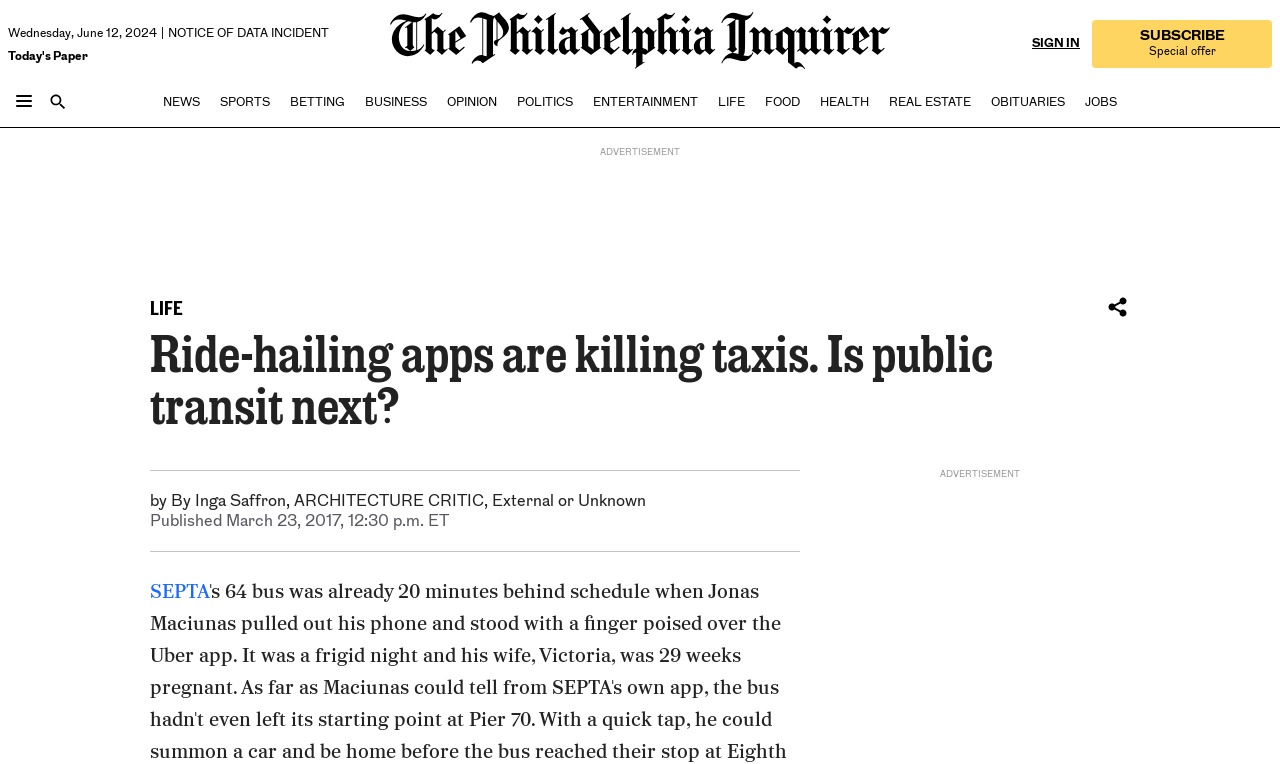Identify the bounding box coordinates necessary to click and complete the given instruction: "Subscribe to the newsletter".

[0.853, 0.026, 0.994, 0.088]